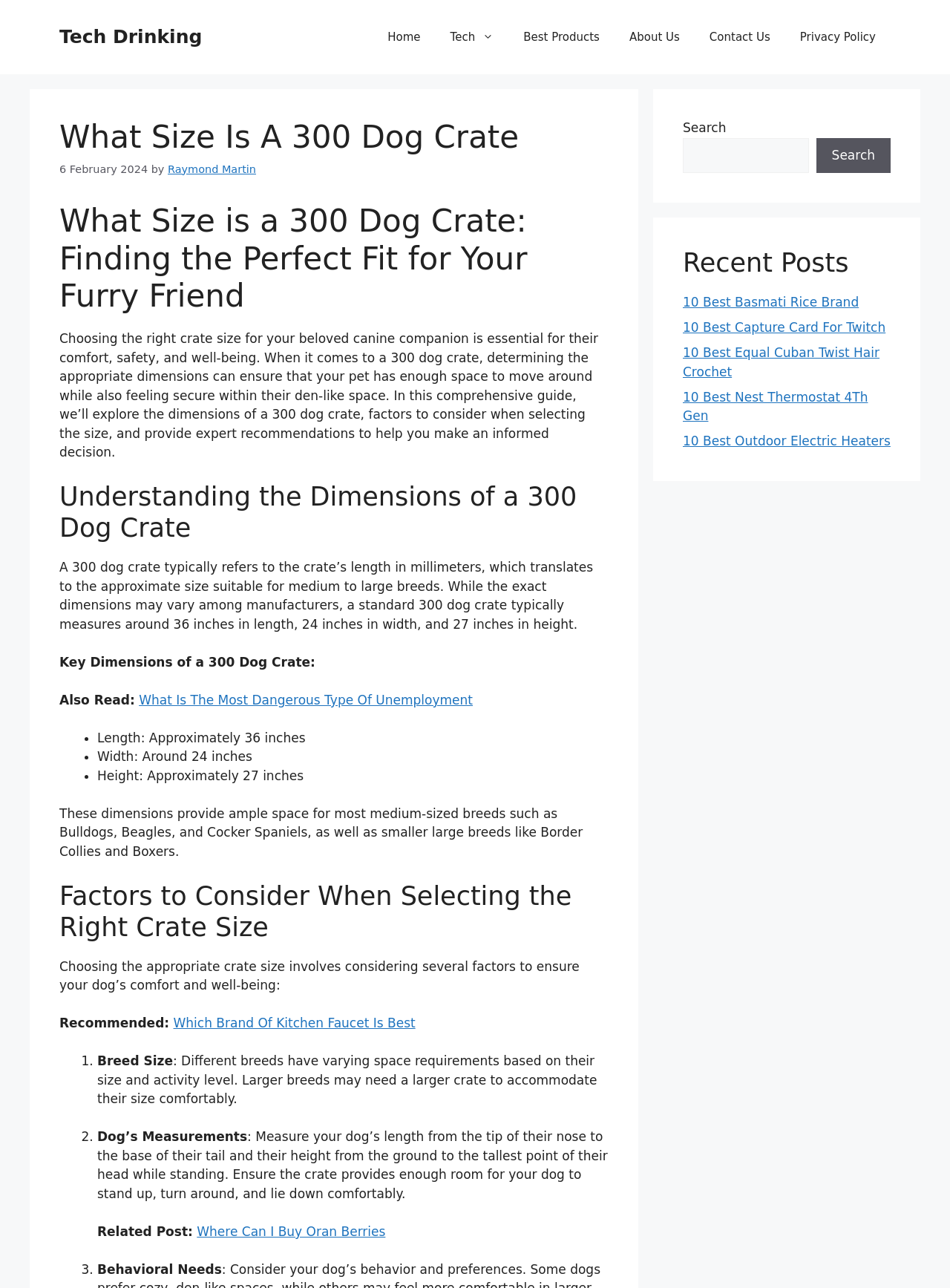What is the primary heading on this webpage?

What Size Is A 300 Dog Crate